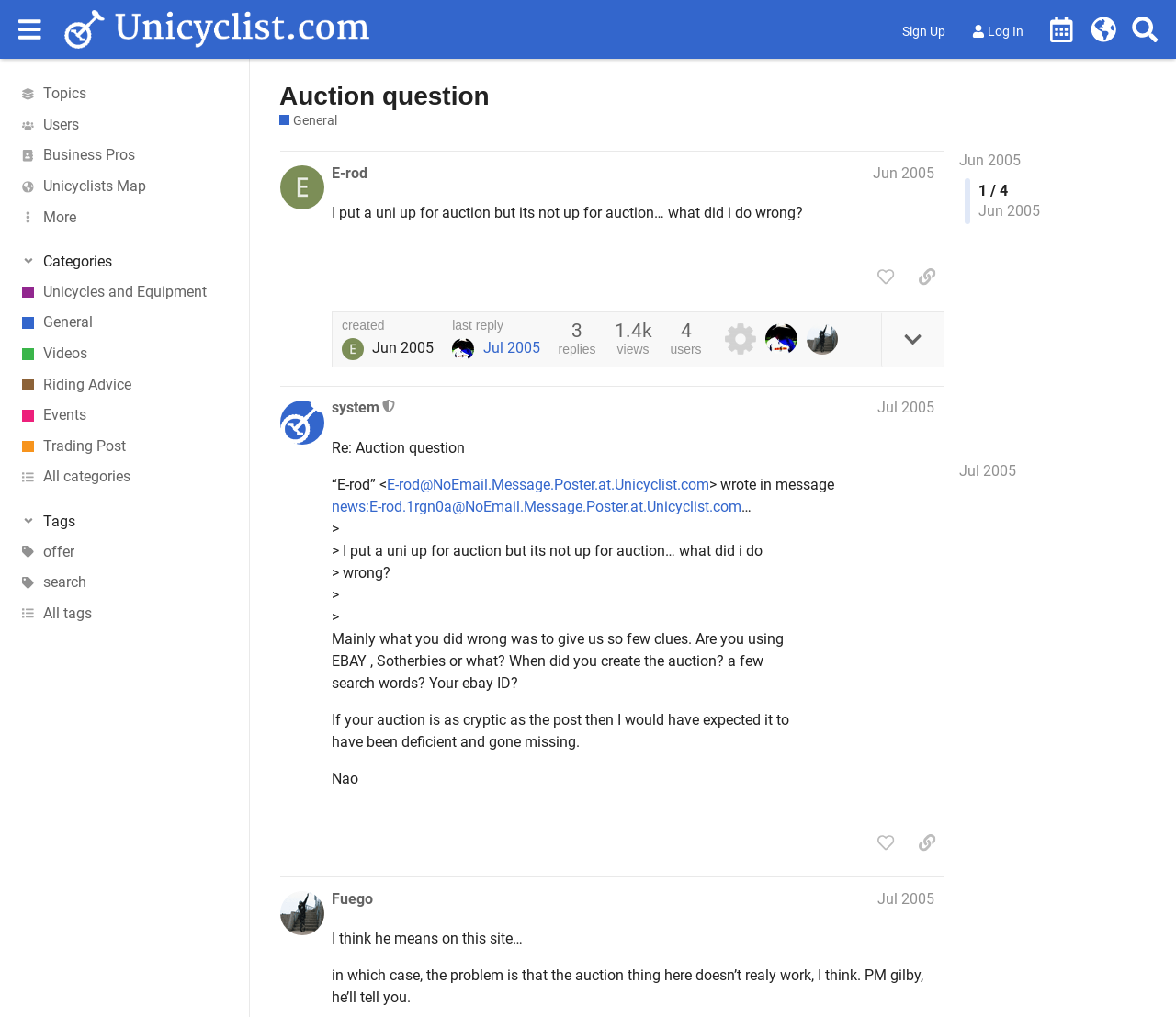Identify the bounding box coordinates of the section to be clicked to complete the task described by the following instruction: "Click the 'Sign Up' button". The coordinates should be four float numbers between 0 and 1, formatted as [left, top, right, bottom].

[0.759, 0.017, 0.813, 0.044]